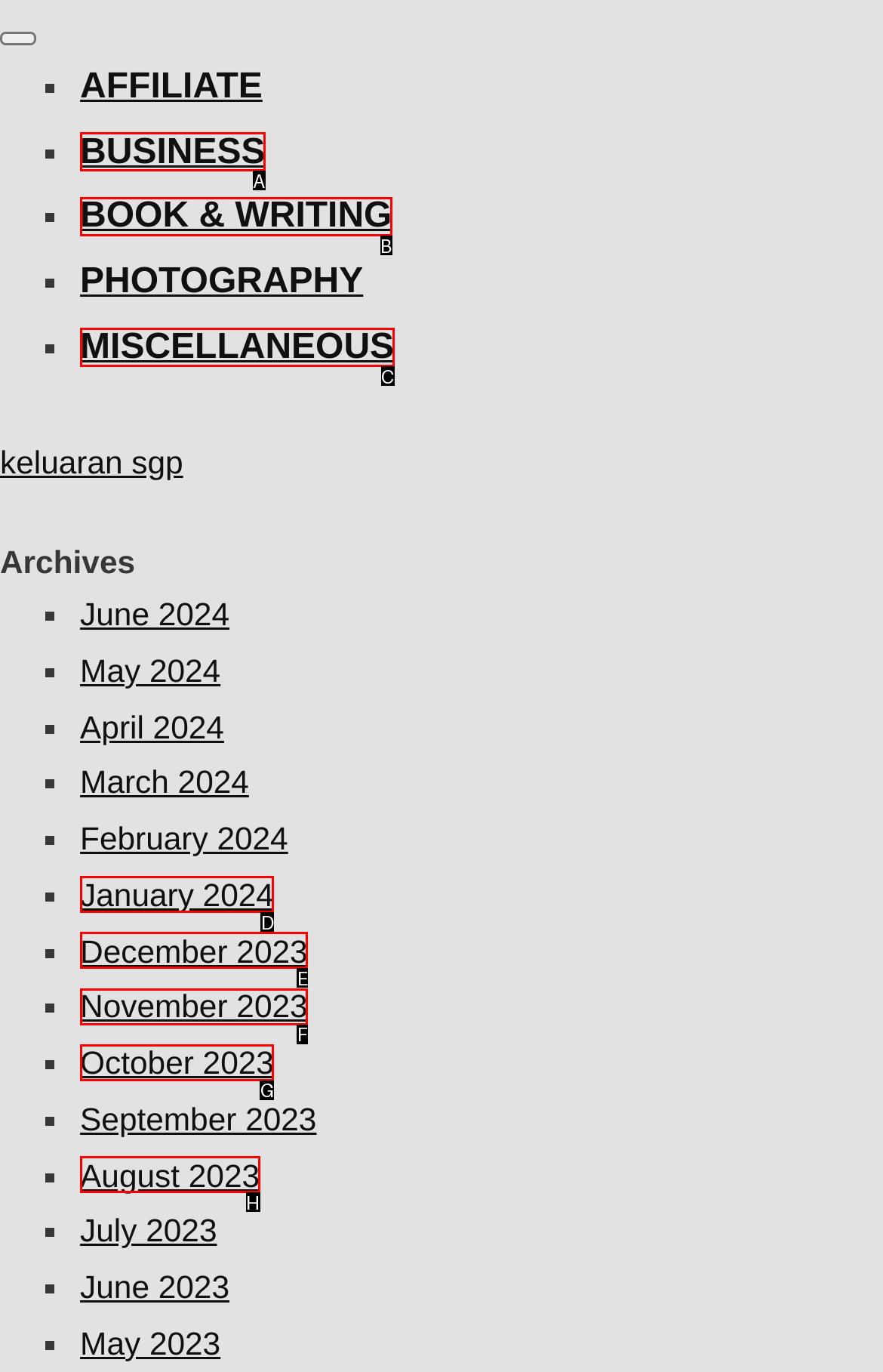Using the description: December 2023
Identify the letter of the corresponding UI element from the choices available.

E